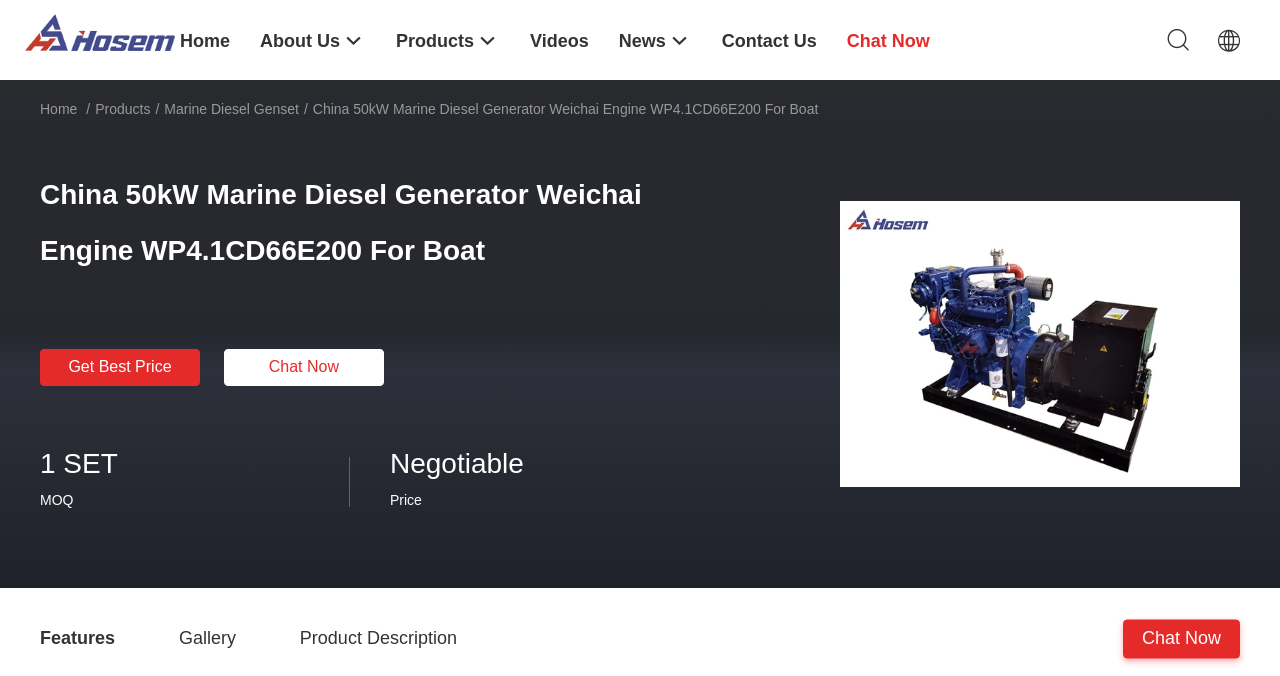Based on the image, provide a detailed response to the question:
What is the minimum order quantity?

I found the information about the minimum order quantity by looking at the static text element on the webpage, which has the text 'Negotiable'.